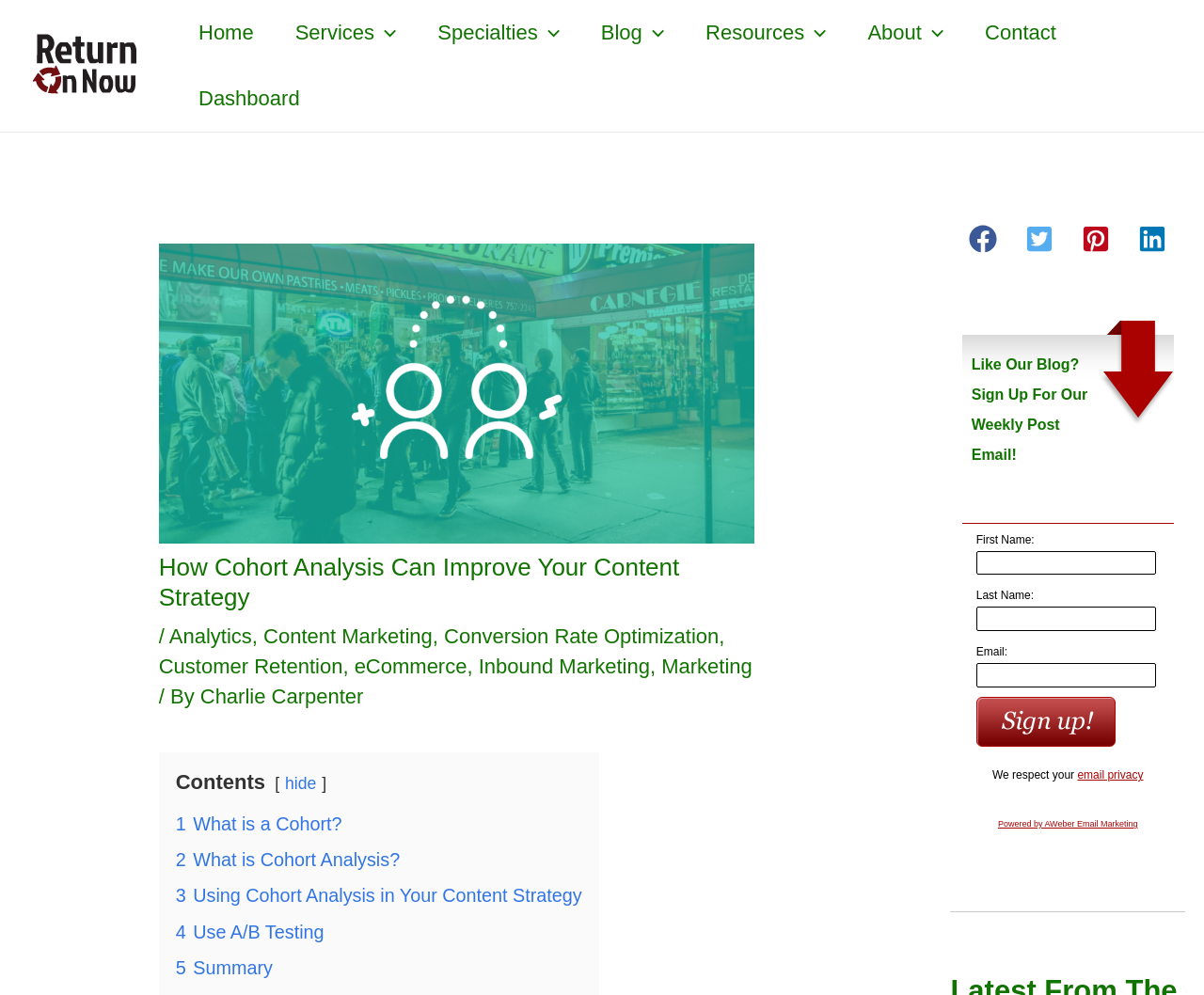Locate the bounding box coordinates of the area that needs to be clicked to fulfill the following instruction: "Enter your first name in the input field". The coordinates should be in the format of four float numbers between 0 and 1, namely [left, top, right, bottom].

[0.811, 0.553, 0.96, 0.578]